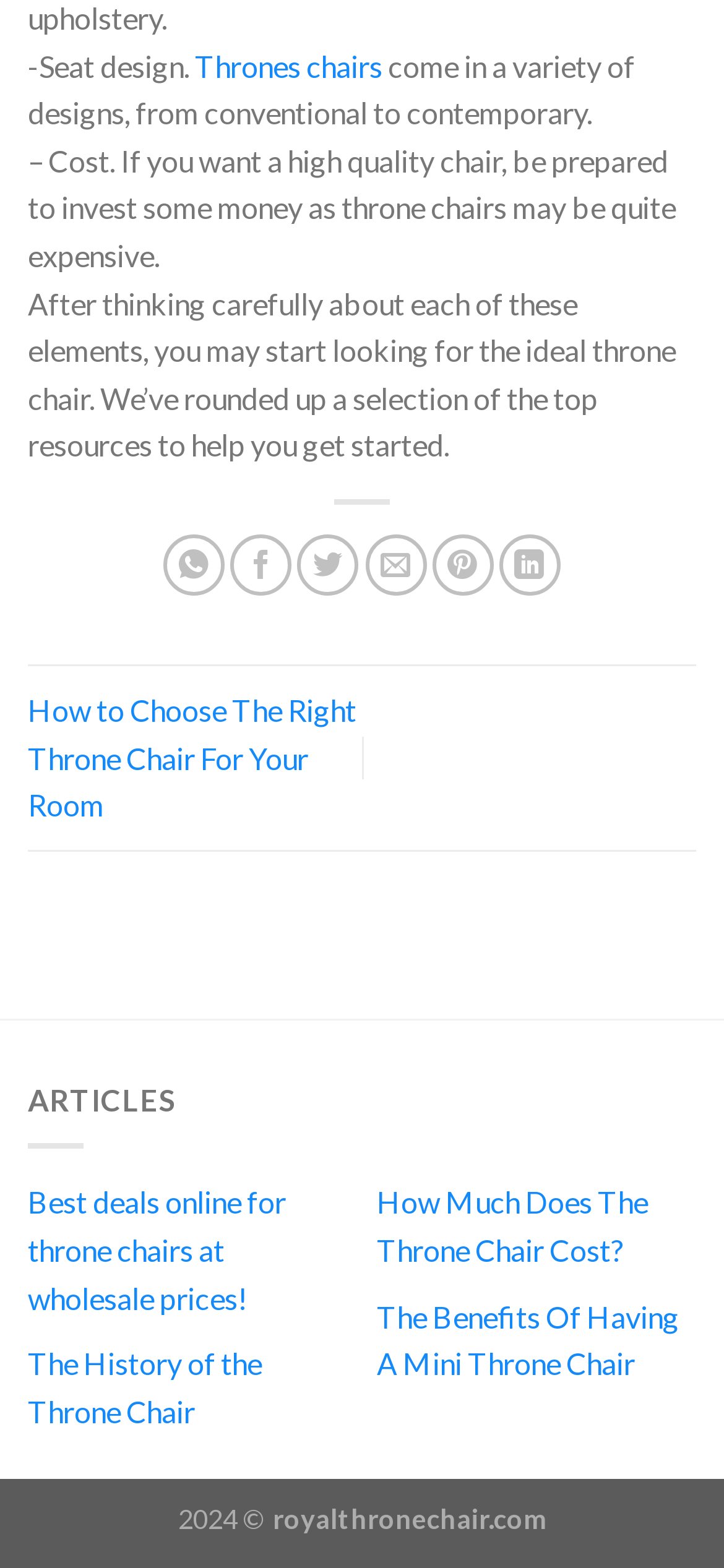Can you find the bounding box coordinates for the element to click on to achieve the instruction: "Check out 'Best deals online for throne chairs at wholesale prices!' "?

[0.038, 0.755, 0.395, 0.839]